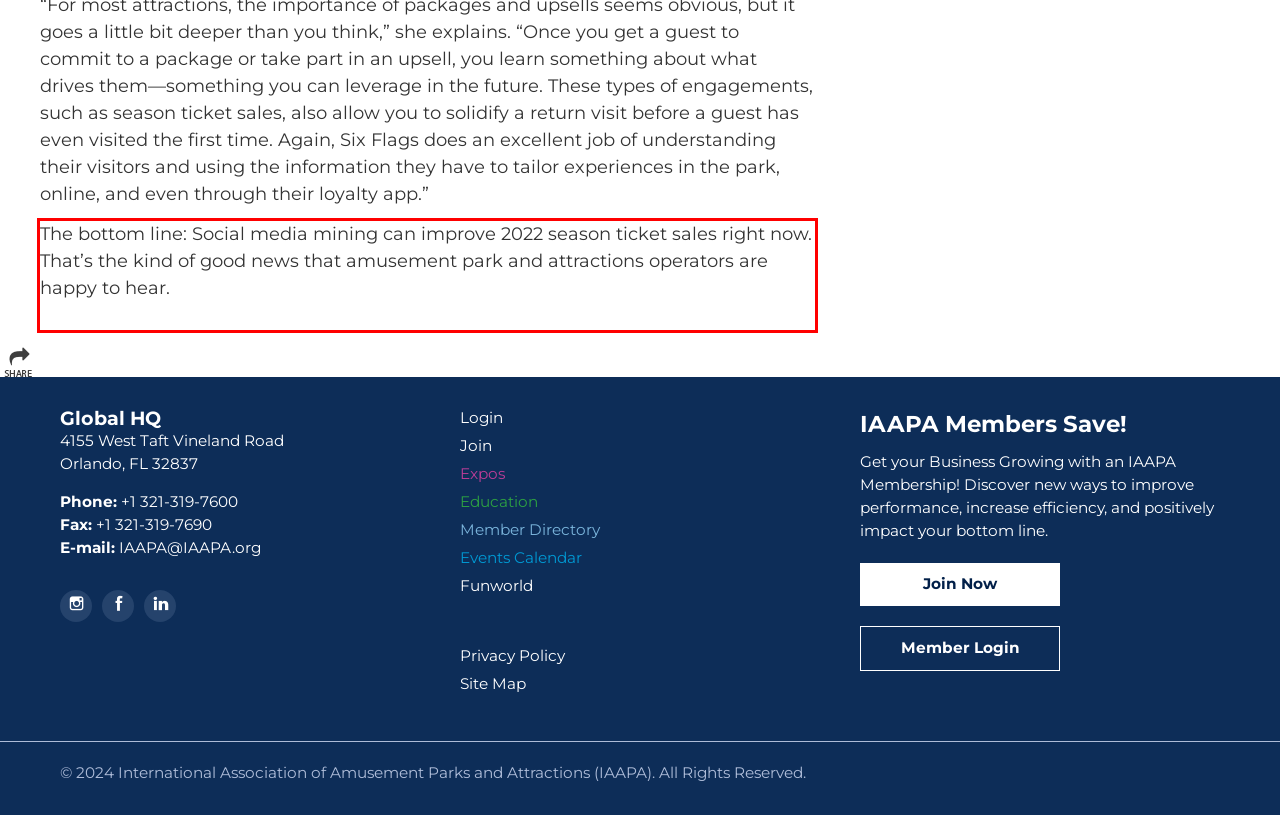In the screenshot of the webpage, find the red bounding box and perform OCR to obtain the text content restricted within this red bounding box.

The bottom line: Social media mining can improve 2022 season ticket sales right now. That’s the kind of good news that amusement park and attractions operators are happy to hear.